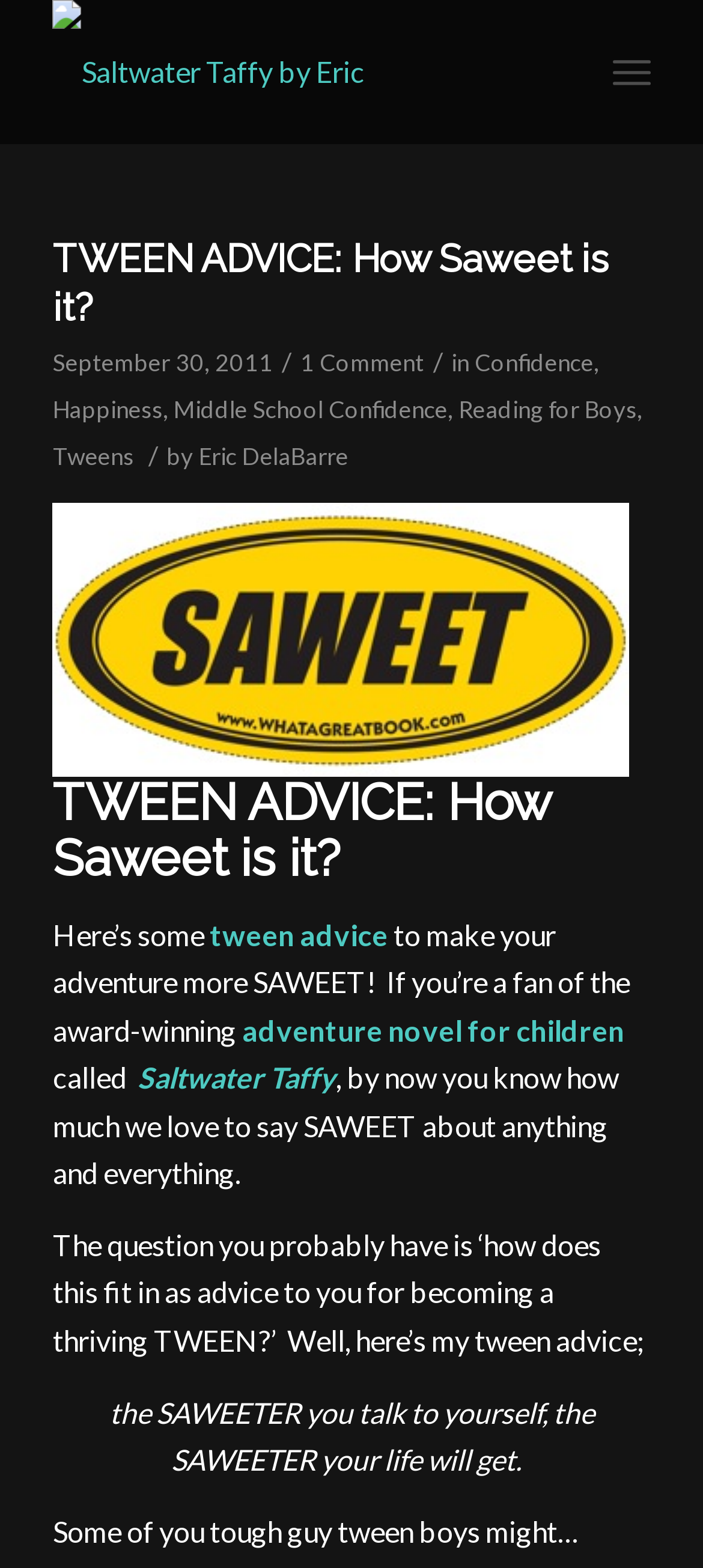Highlight the bounding box coordinates of the region I should click on to meet the following instruction: "Click on the 'Saltwater Taffy by Eric DelaBarre' link".

[0.075, 0.0, 0.755, 0.092]